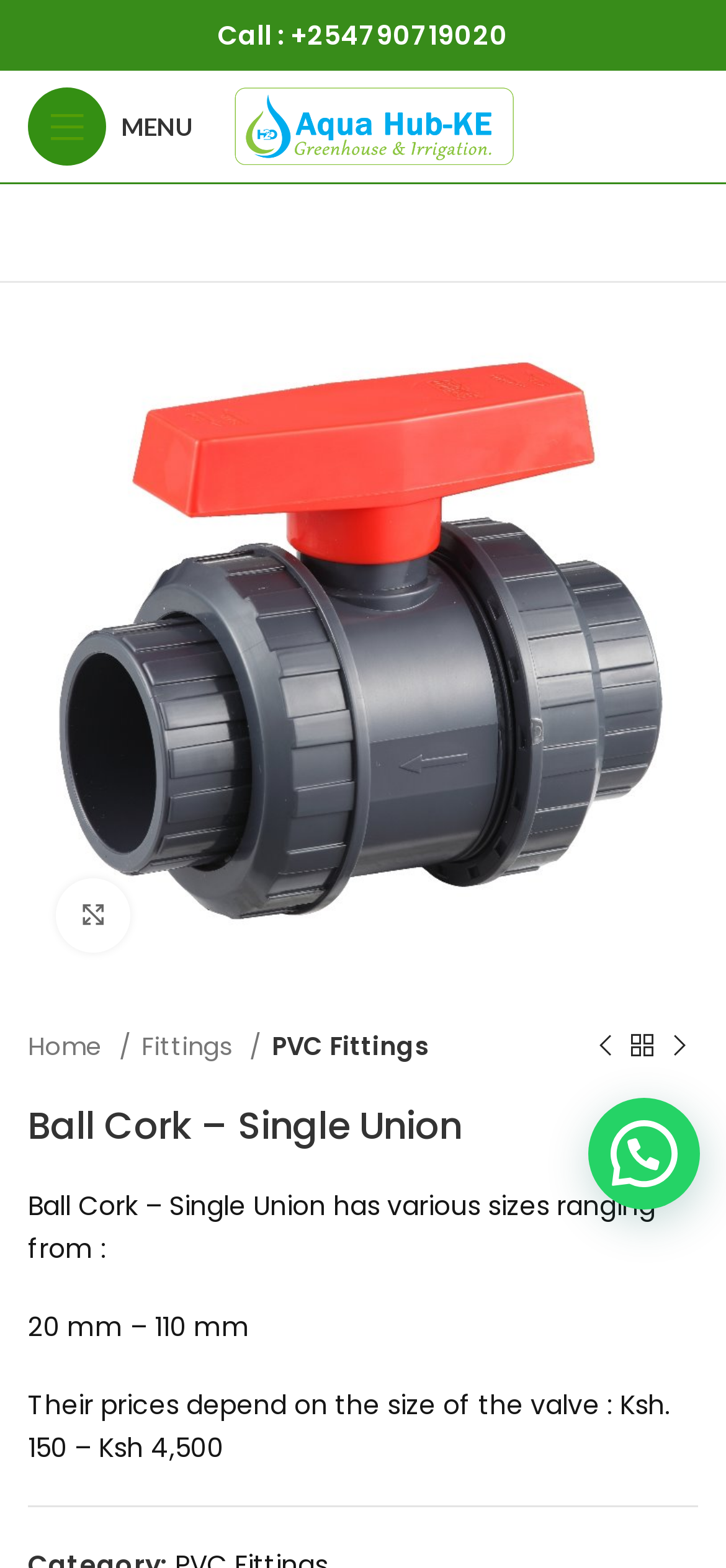Find the bounding box coordinates of the element's region that should be clicked in order to follow the given instruction: "View next product". The coordinates should consist of four float numbers between 0 and 1, i.e., [left, top, right, bottom].

[0.91, 0.656, 0.962, 0.68]